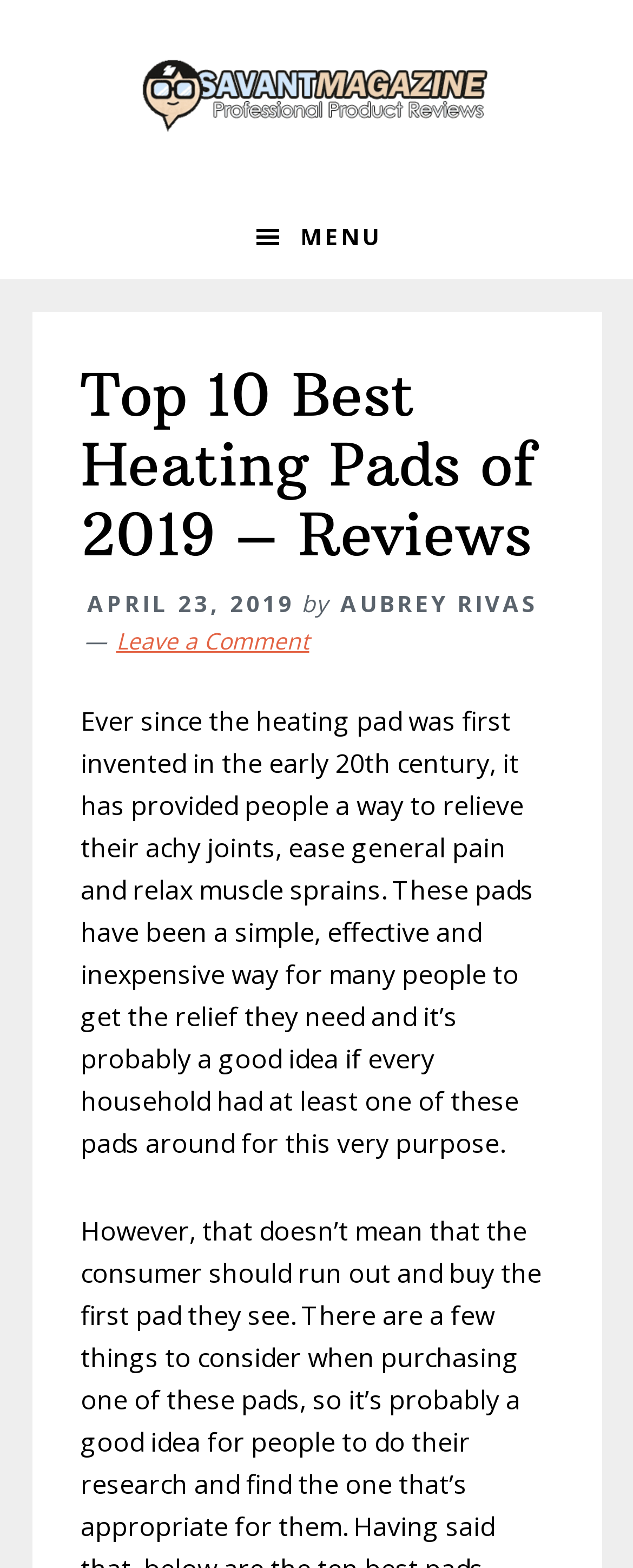Who wrote the article?
Provide an in-depth and detailed explanation in response to the question.

The webpage contains a link 'AUBREY RIVAS' which is likely the author of the article, as it is placed next to the text 'by'.